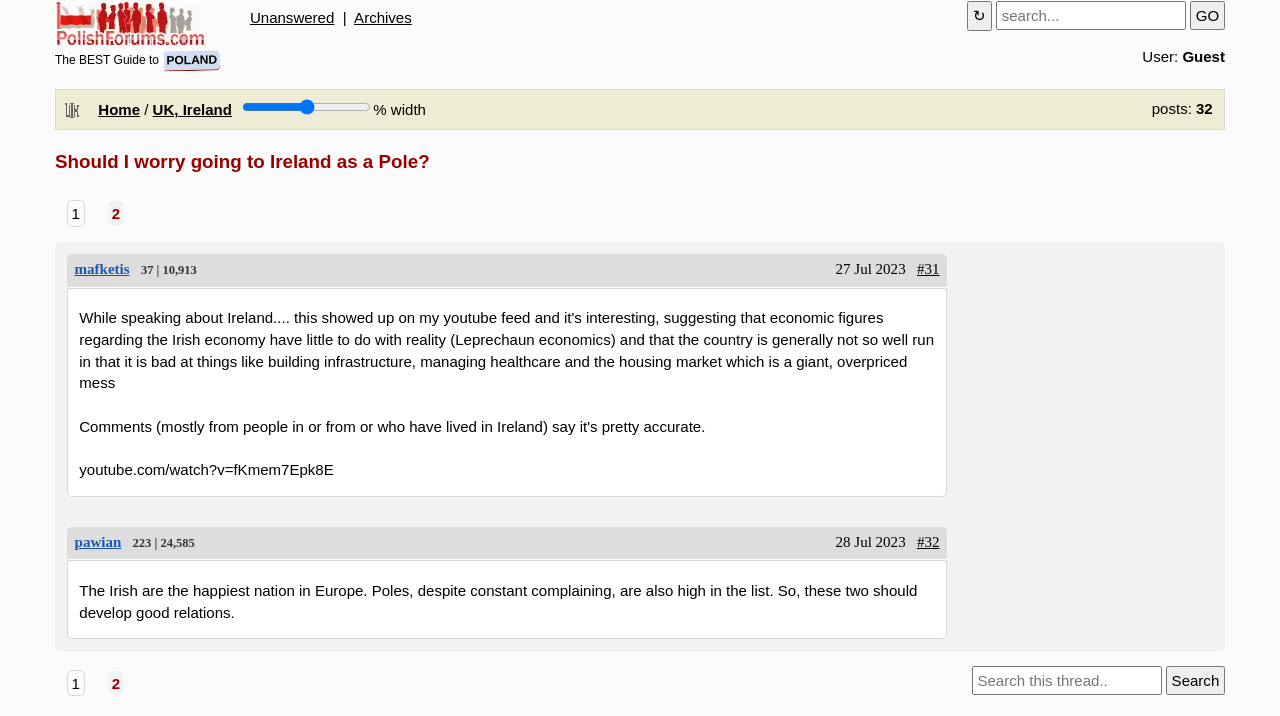Please find and report the primary heading text from the webpage.

Should I worry going to Ireland as a Pole?